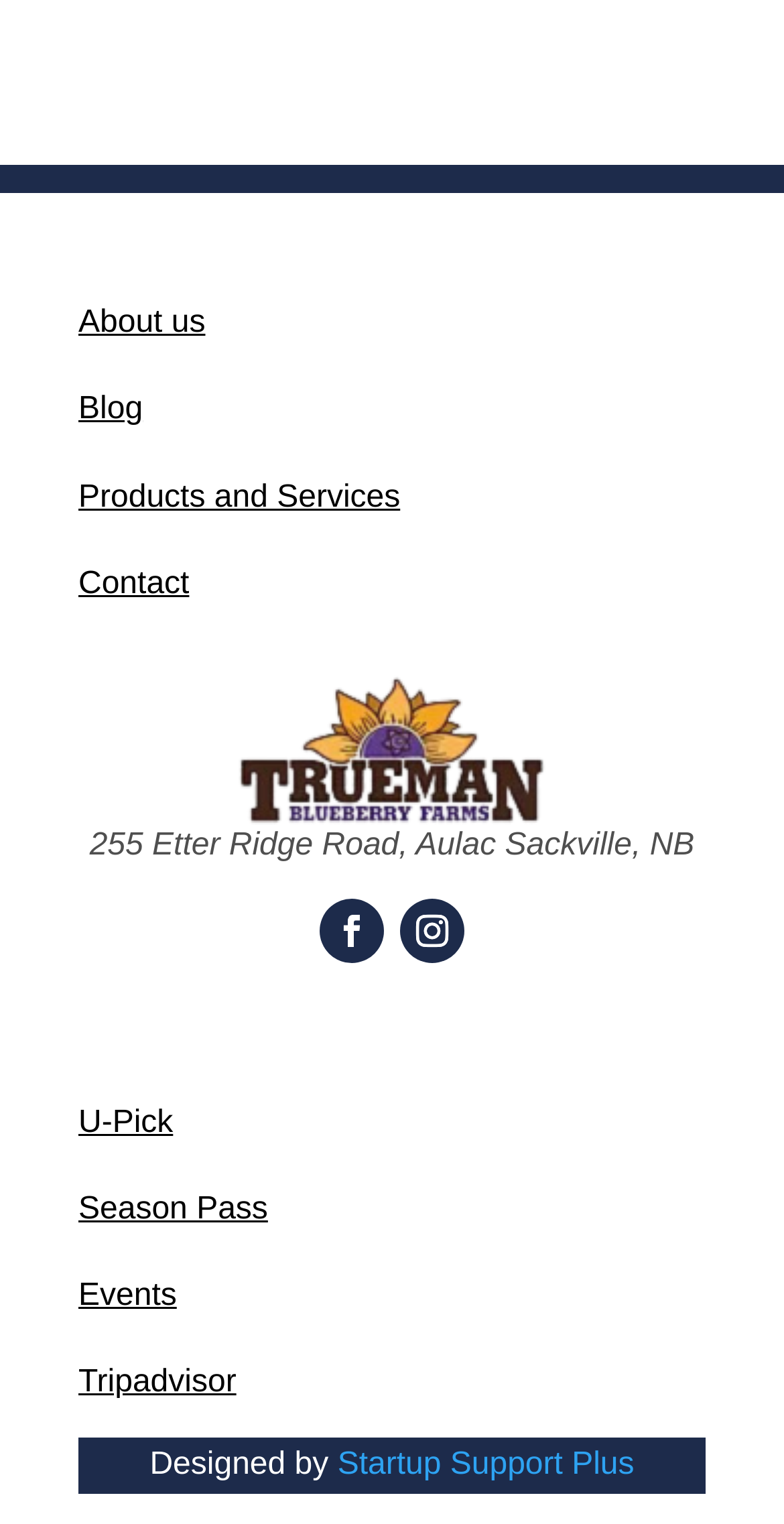Please specify the bounding box coordinates of the region to click in order to perform the following instruction: "Go to Contact".

[0.1, 0.372, 0.241, 0.394]